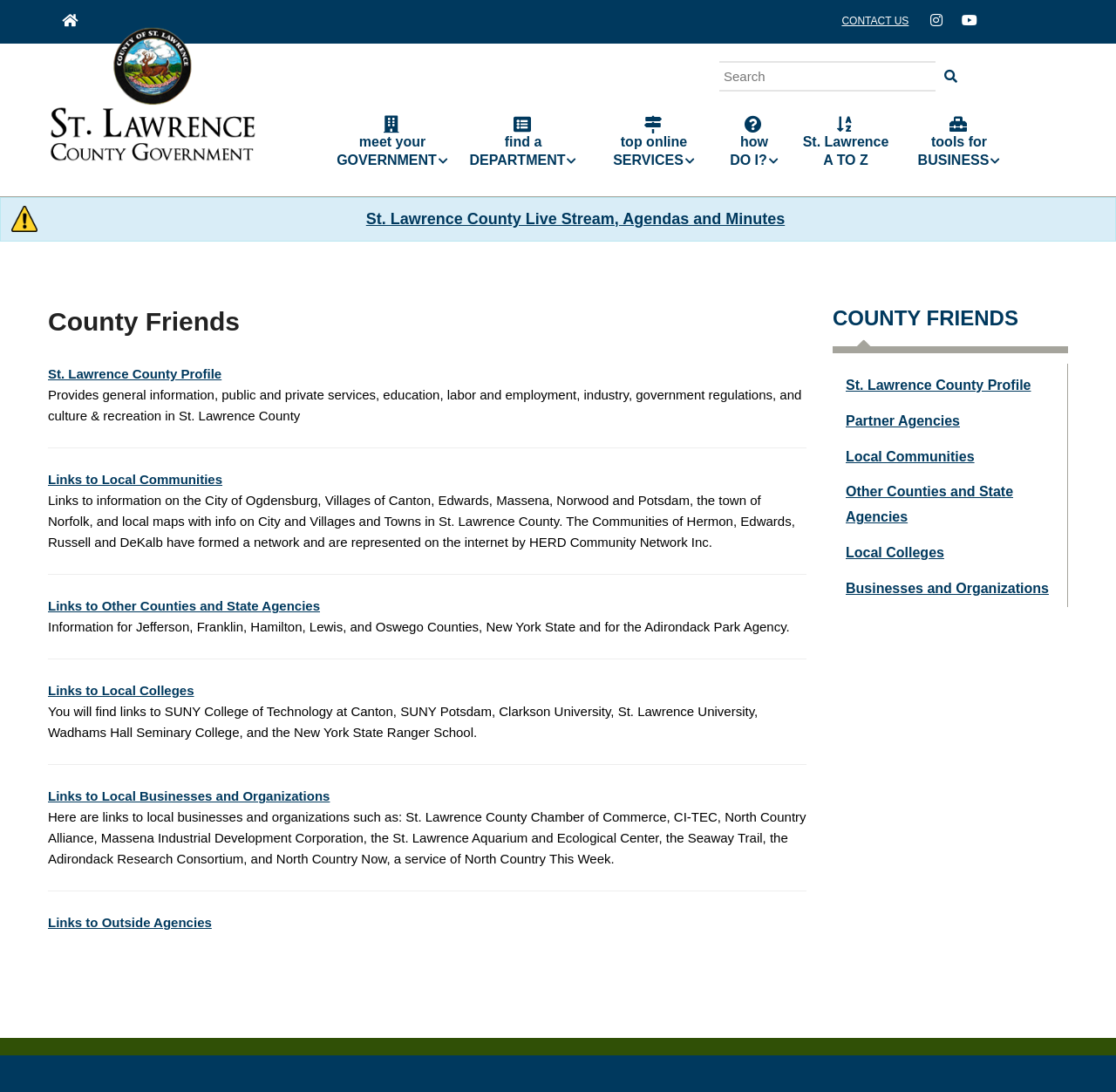Look at the image and write a detailed answer to the question: 
What is the main navigation section divided into?

The main navigation section is divided into six sections, which are 'Meet Your Government', 'Find a Department', 'Top Online Services', 'How Do I?', 'St. Lawrence A to Z', and 'Tools for Business'.